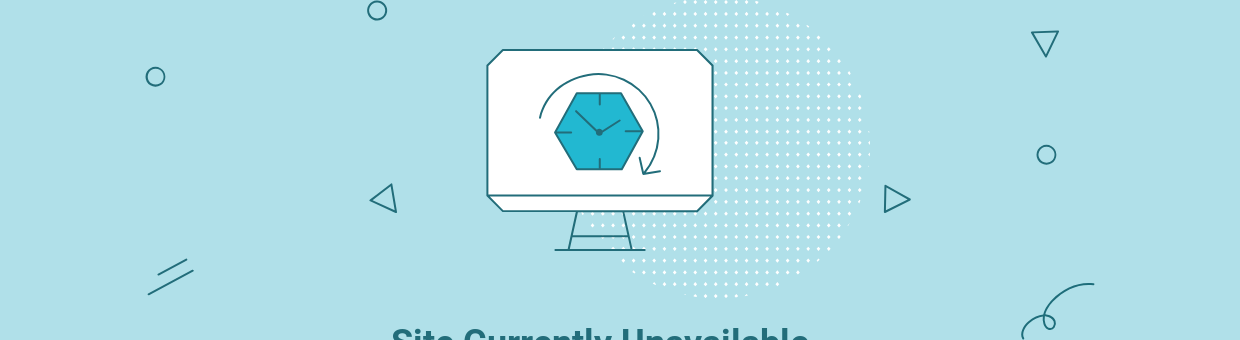What shape is displayed on the computer monitor?
Please provide a detailed and thorough answer to the question.

According to the caption, the computer monitor illustration at the center of the graphic features a hexagonal shape with a clock symbol, indicating a temporary downtime or maintenance period.